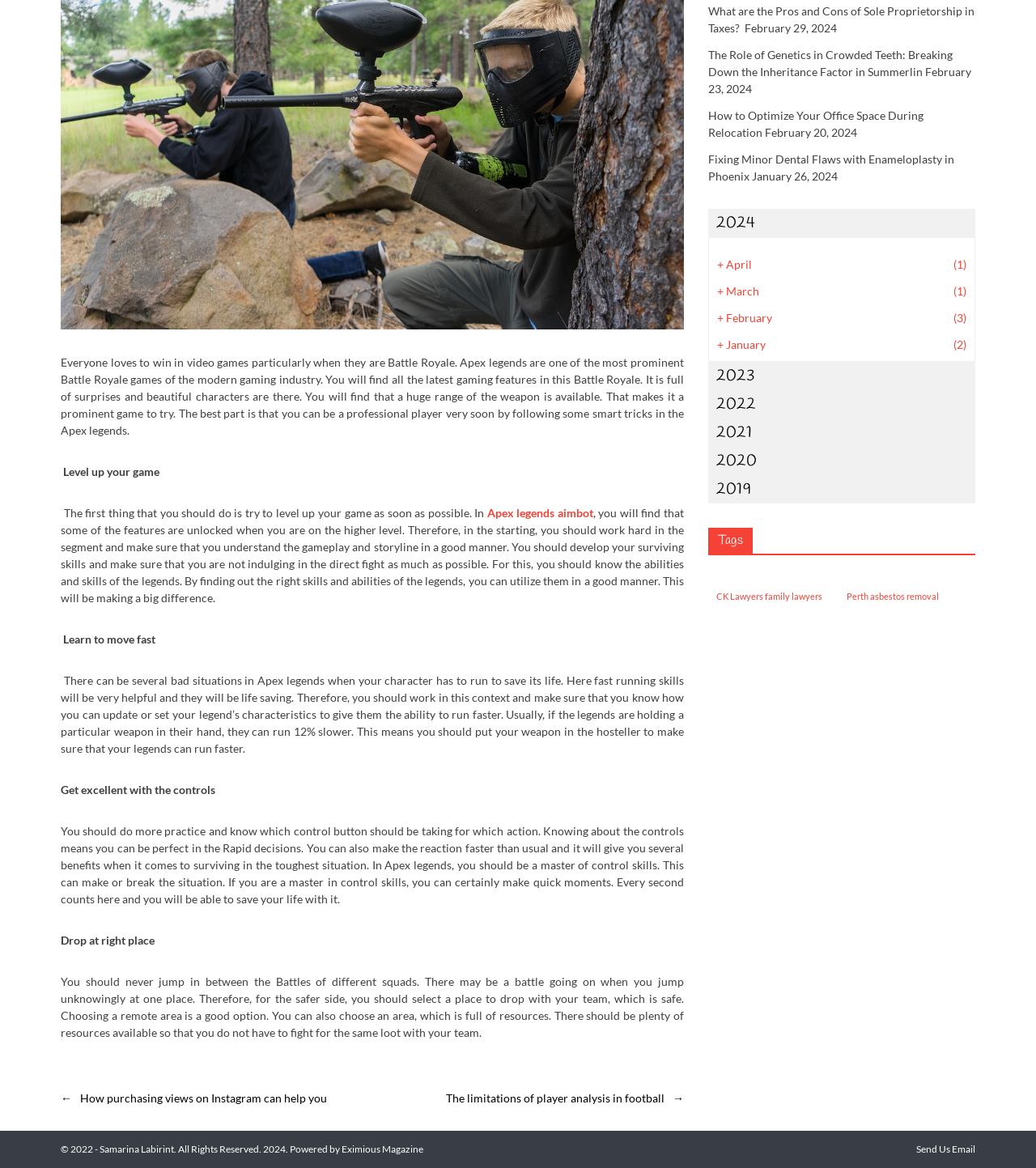Locate the UI element that matches the description 2024 in the webpage screenshot. Return the bounding box coordinates in the format (top-left x, top-left y, bottom-right x, bottom-right y), with values ranging from 0 to 1.

[0.684, 0.179, 0.941, 0.203]